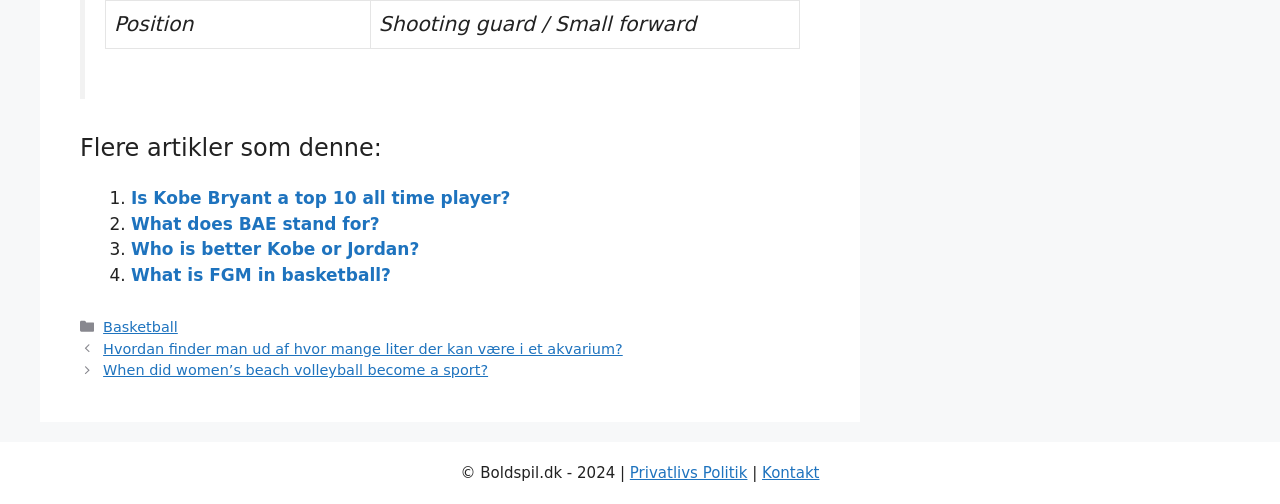What is the copyright year mentioned at the bottom of the webpage?
Examine the screenshot and reply with a single word or phrase.

2024